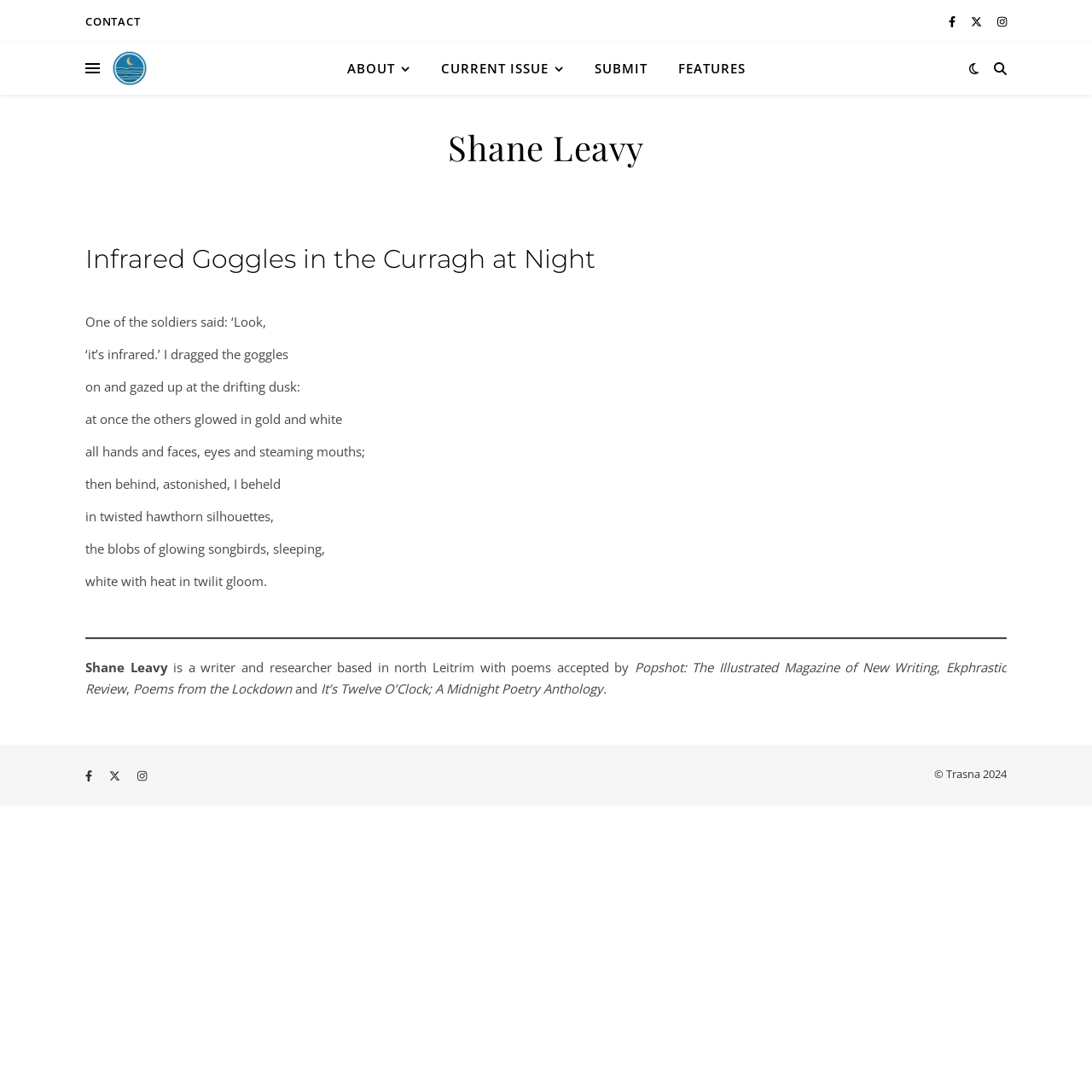Give a detailed account of the webpage.

This webpage is about Shane Leavy, a writer and researcher based in north Leitrim. At the top left corner, there is a sidebar with a link to "CONTACT" and a logo of "Trasna" with an image. Below the sidebar, there are several links to social media platforms, including Facebook, Twitter, and Instagram. 

On the top right corner, there are more links, including "ABOUT", "CURRENT ISSUE", "SUBMIT", and "FEATURES". 

The main content of the webpage is an article with a heading "Shane Leavy" followed by a poem titled "Infrared Goggles in the Curragh at Night". The poem is divided into several paragraphs, describing a scene where the speaker uses infrared goggles to observe the surroundings. 

Below the poem, there is a brief bio of Shane Leavy, mentioning that he is a writer and researcher with poems accepted by several publications, including Popshot: The Illustrated Magazine of New Writing, Ekphrastic Review, and others. 

At the bottom of the webpage, there is a copyright notice "© Trasna 2024" and another set of social media links.